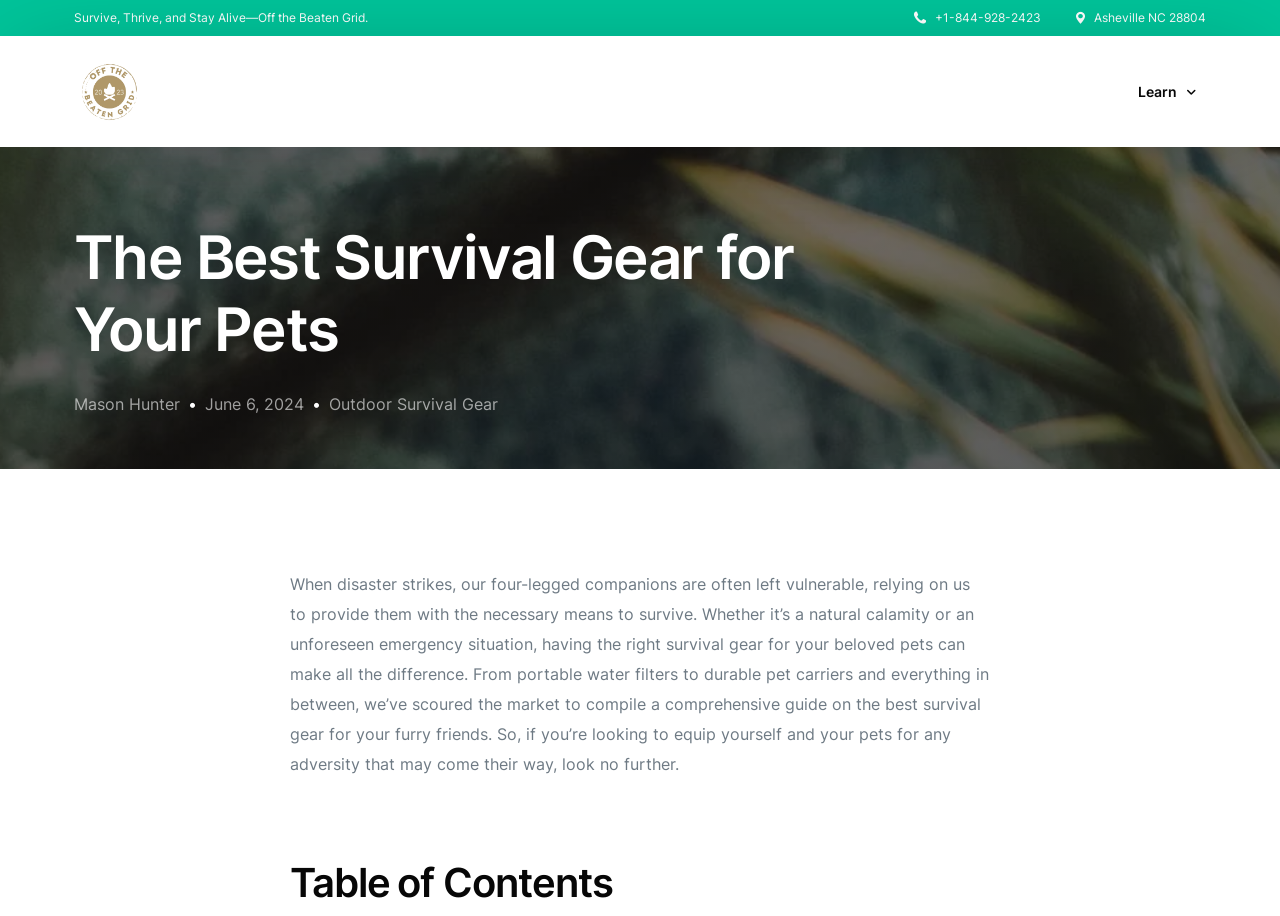Give a short answer using one word or phrase for the question:
What is the name of the website?

Off The Beaten Grid